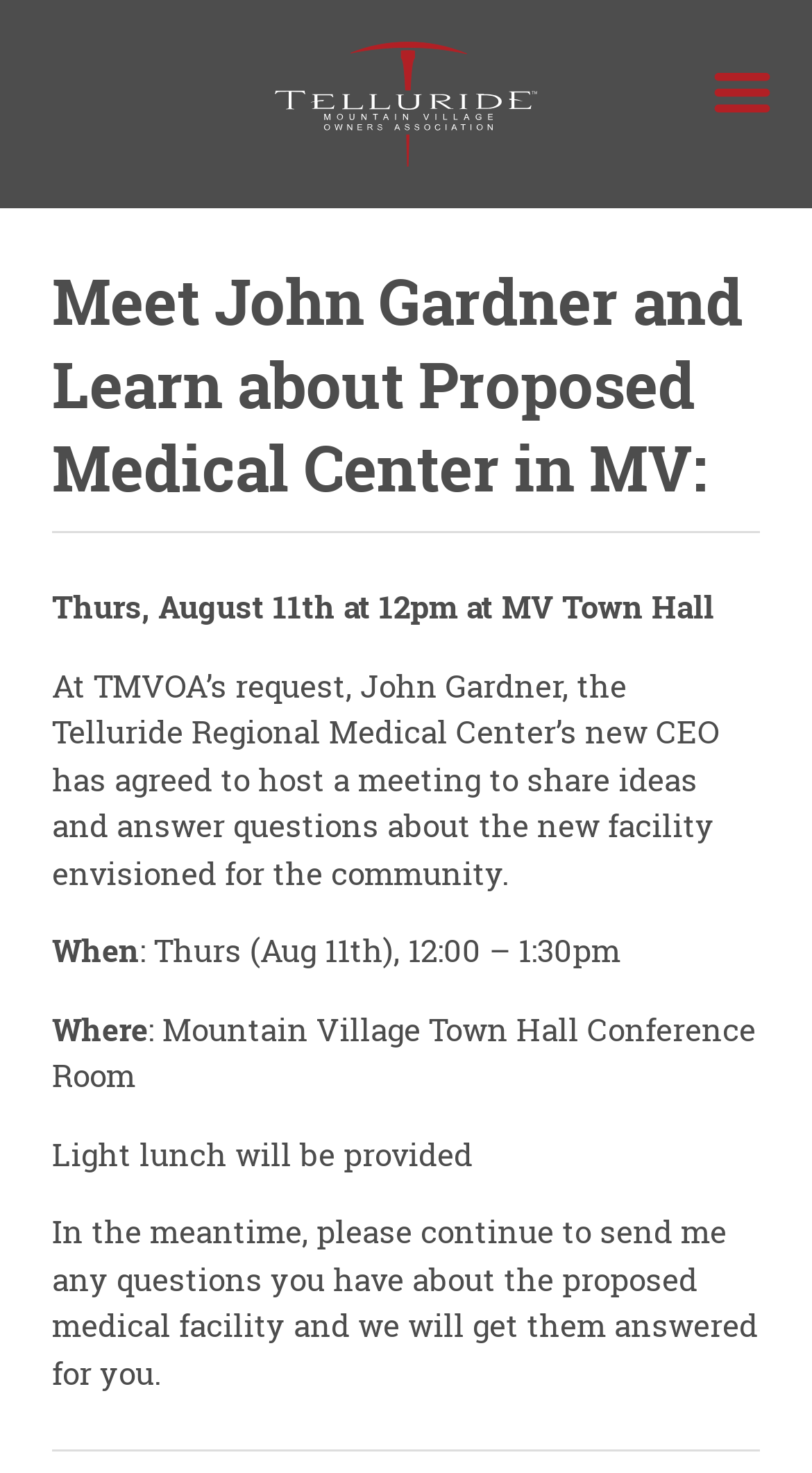Kindly determine the bounding box coordinates of the area that needs to be clicked to fulfill this instruction: "Click MEETINGS & EVENTS".

[0.051, 0.339, 0.846, 0.389]